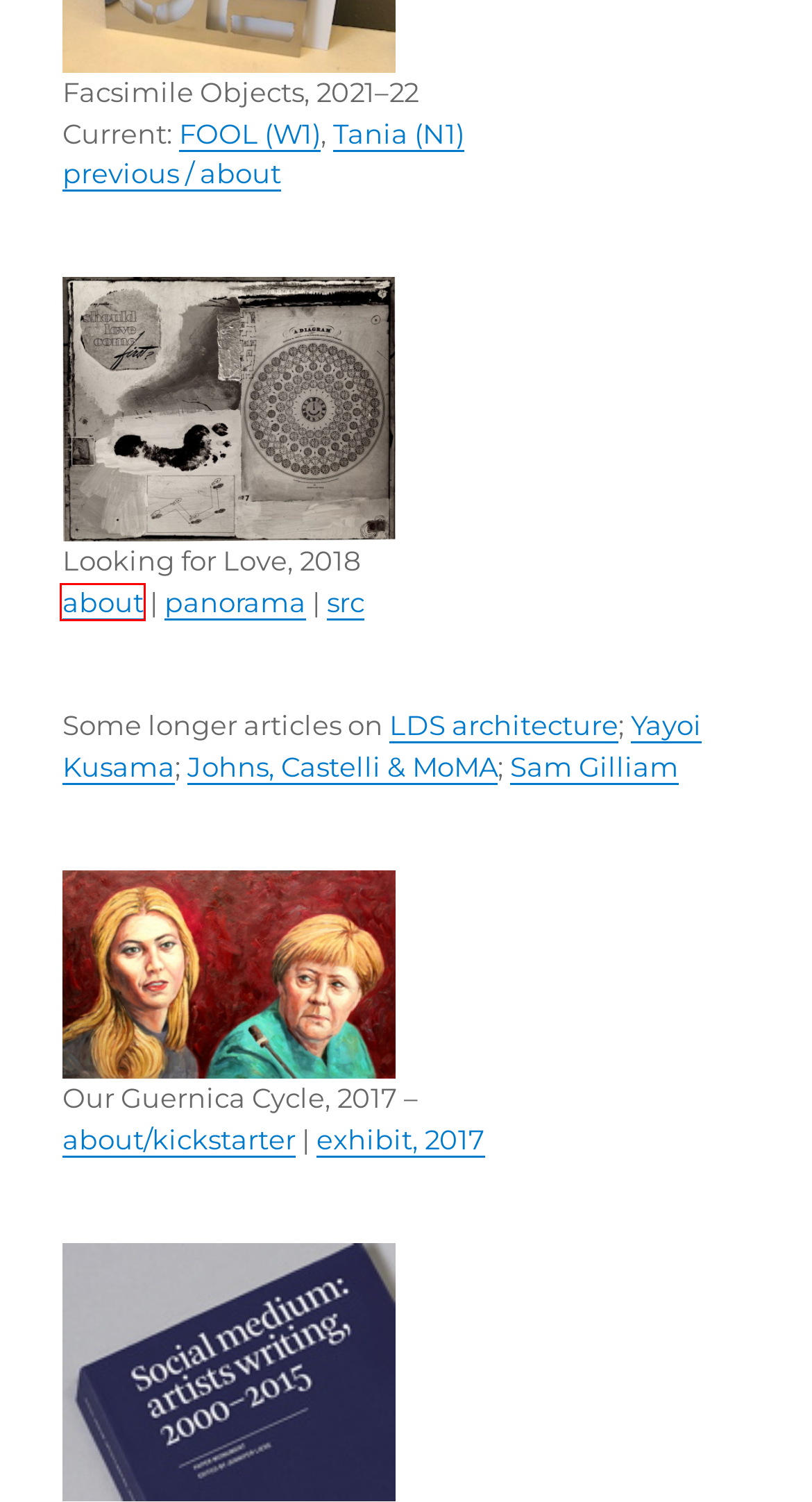Review the screenshot of a webpage which includes a red bounding box around an element. Select the description that best fits the new webpage once the element in the bounding box is clicked. Here are the candidates:
A. This Is My Problem…Should Love Come First? – greg.org
B. Our Guernica, After Our Picasso: A Kickstarter – greg.org
C. Tania Facsimile Object (N1) – greg.org
D. Répliques at the Musée des beaux-arts, La Chaux-de-Fonds, 30 June 2017 – greg.org
E. How Yayoi Kusama Became an Art World Favorite
F. FOOL Facsimile Object – greg.org
G. facsimile object – greg.org
H. Looking for Love – greg.org

H